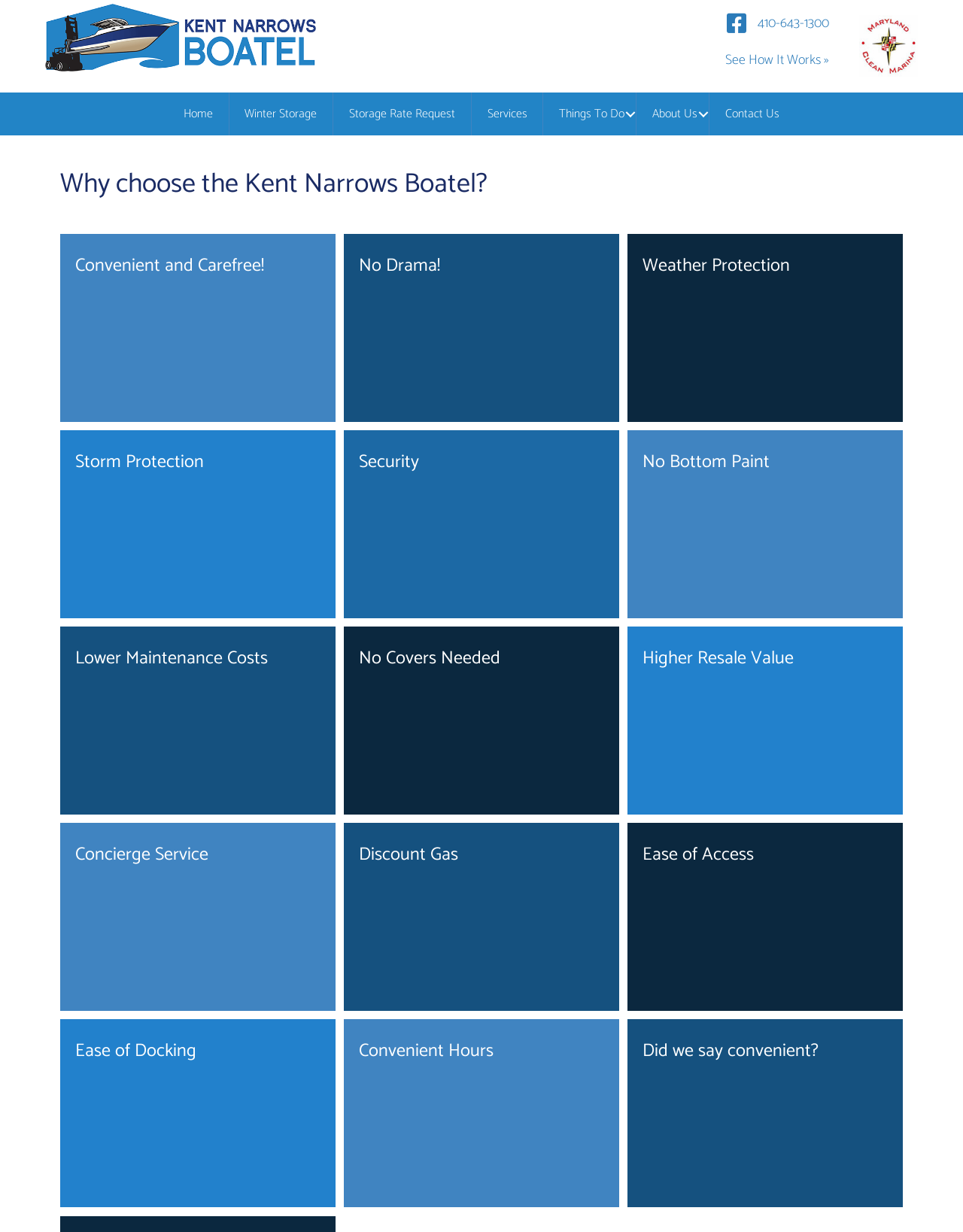Find the bounding box coordinates of the clickable region needed to perform the following instruction: "Learn about 'Winter Storage'". The coordinates should be provided as four float numbers between 0 and 1, i.e., [left, top, right, bottom].

[0.238, 0.075, 0.345, 0.11]